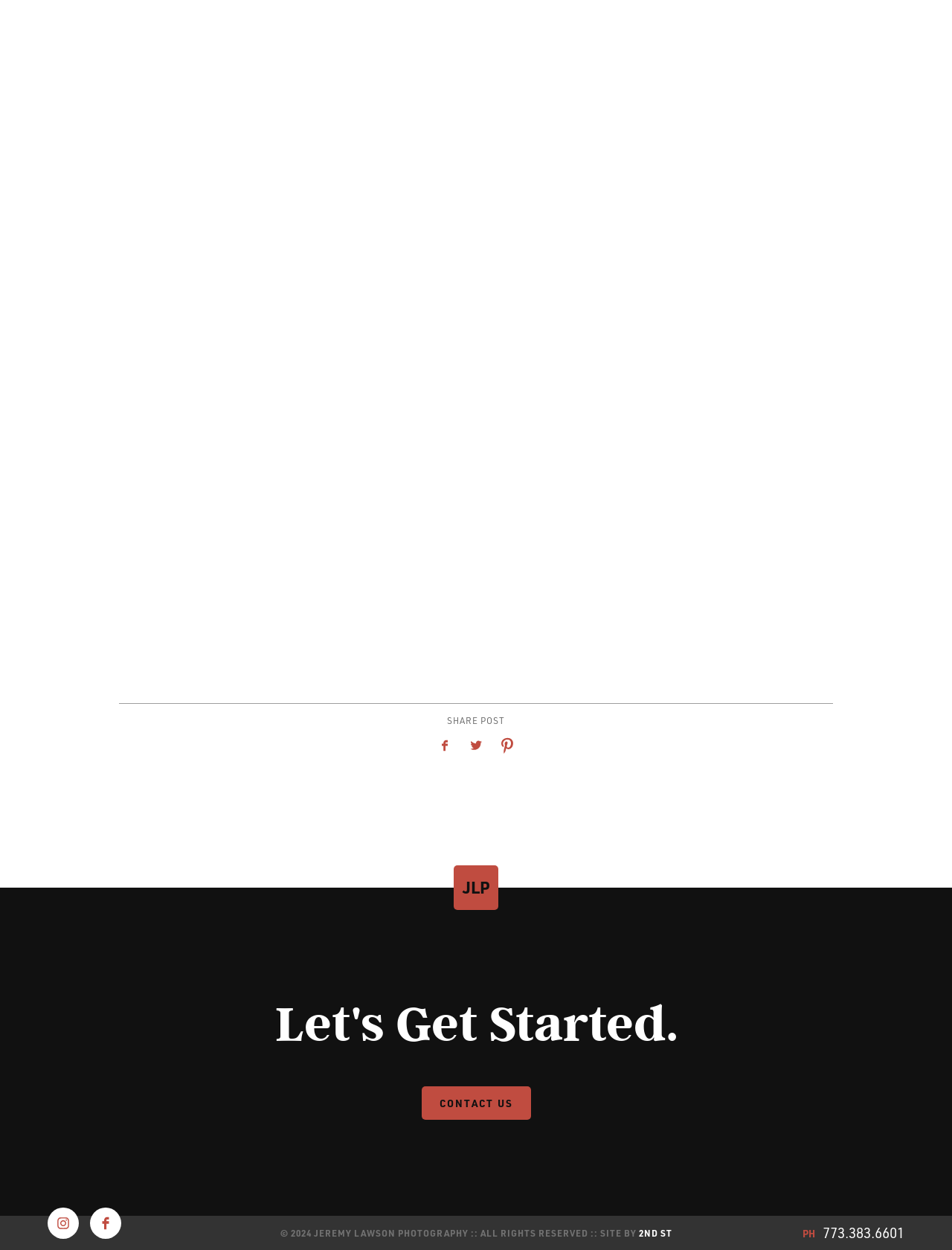What is the name of the photographer?
Answer the question using a single word or phrase, according to the image.

Jeremy Lawson